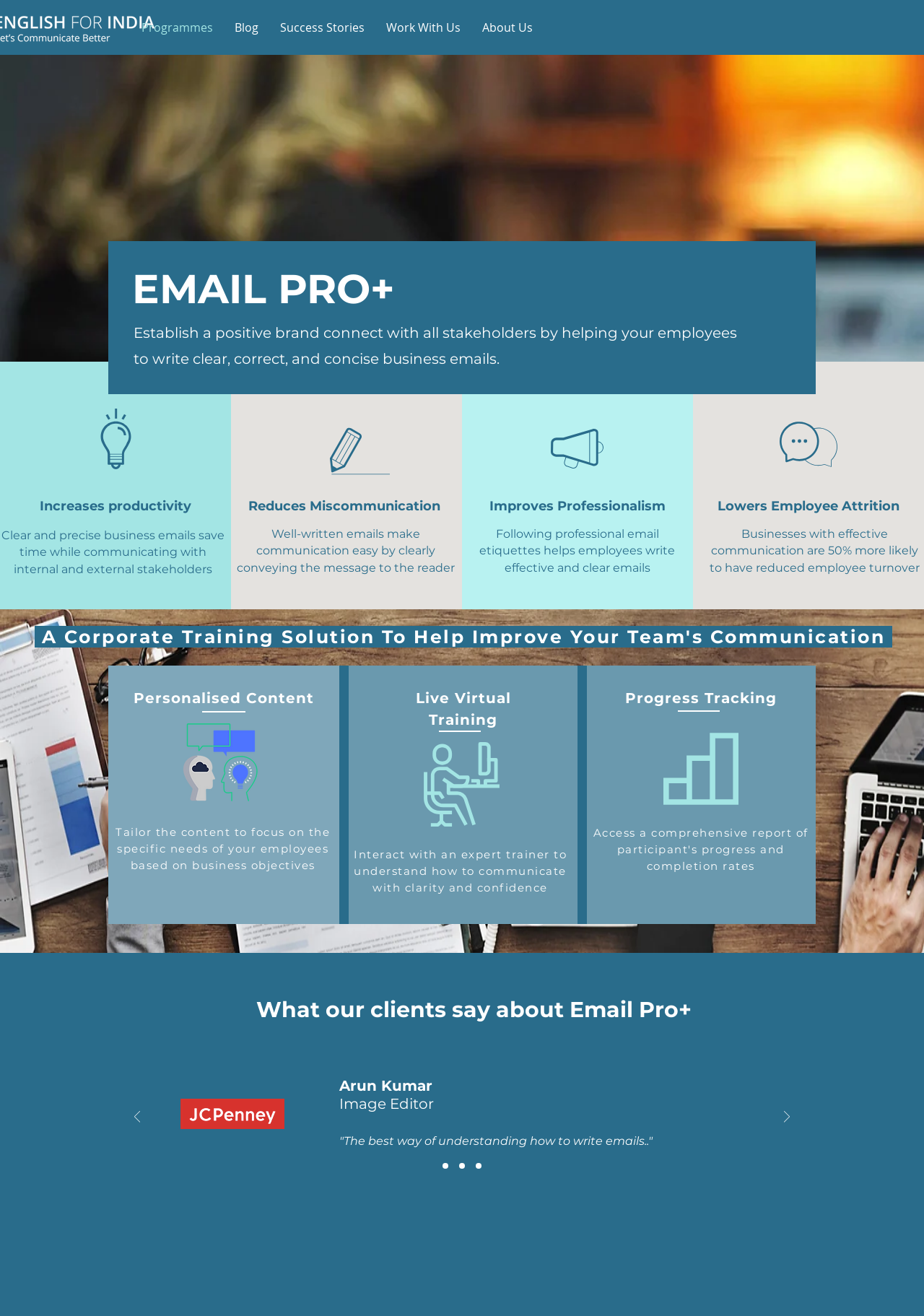Calculate the bounding box coordinates of the UI element given the description: "Success Stories".

[0.291, 0.007, 0.406, 0.035]